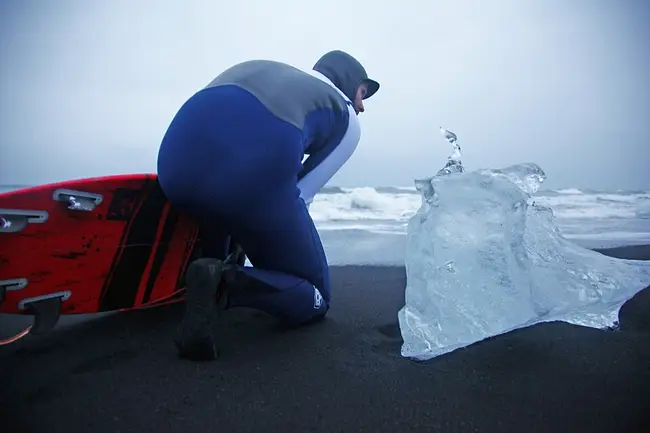What is the surfer preparing to interact with?
Based on the image, give a one-word or short phrase answer.

A piece of ice